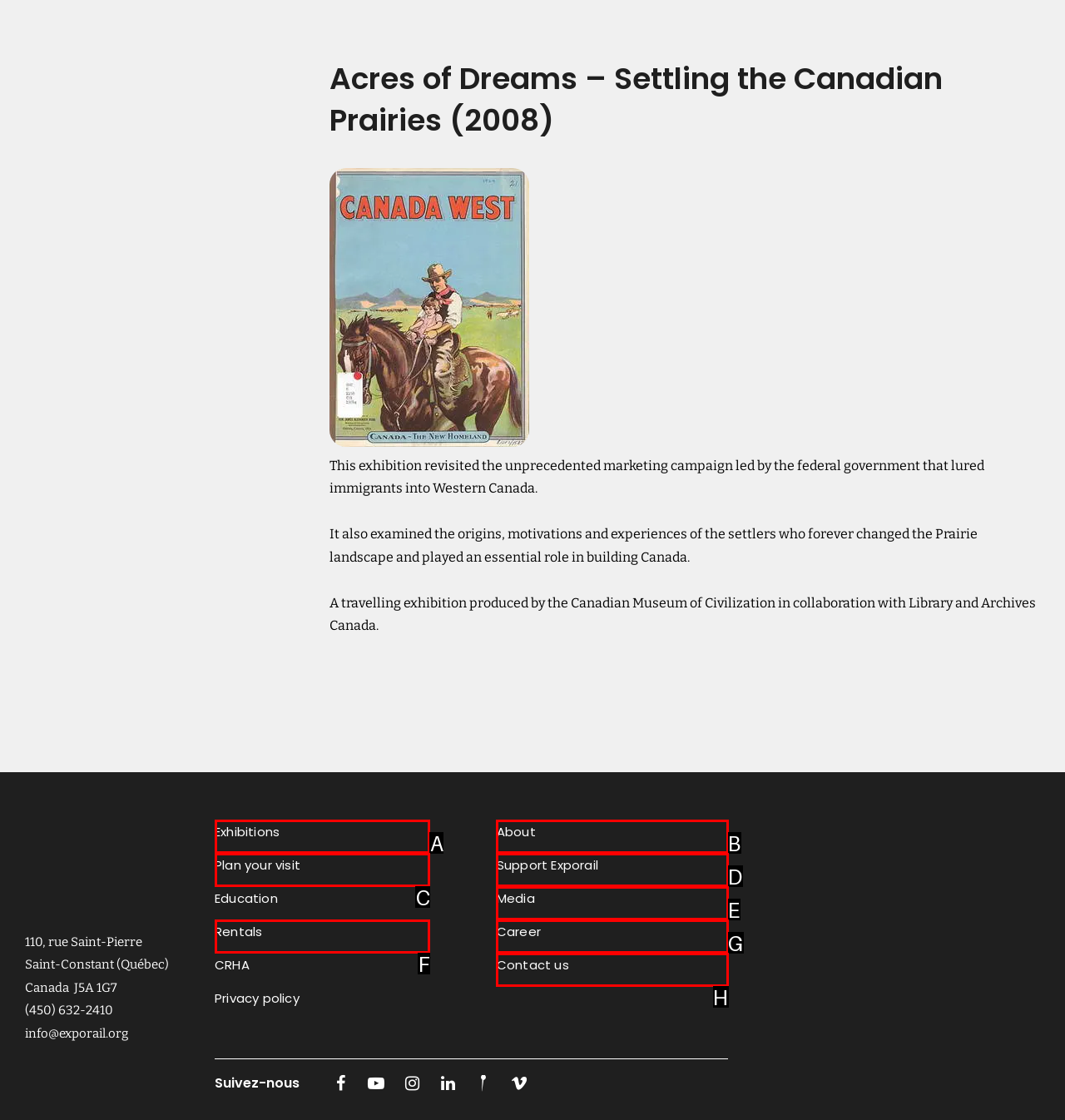Using the description: Plan your visit
Identify the letter of the corresponding UI element from the choices available.

C